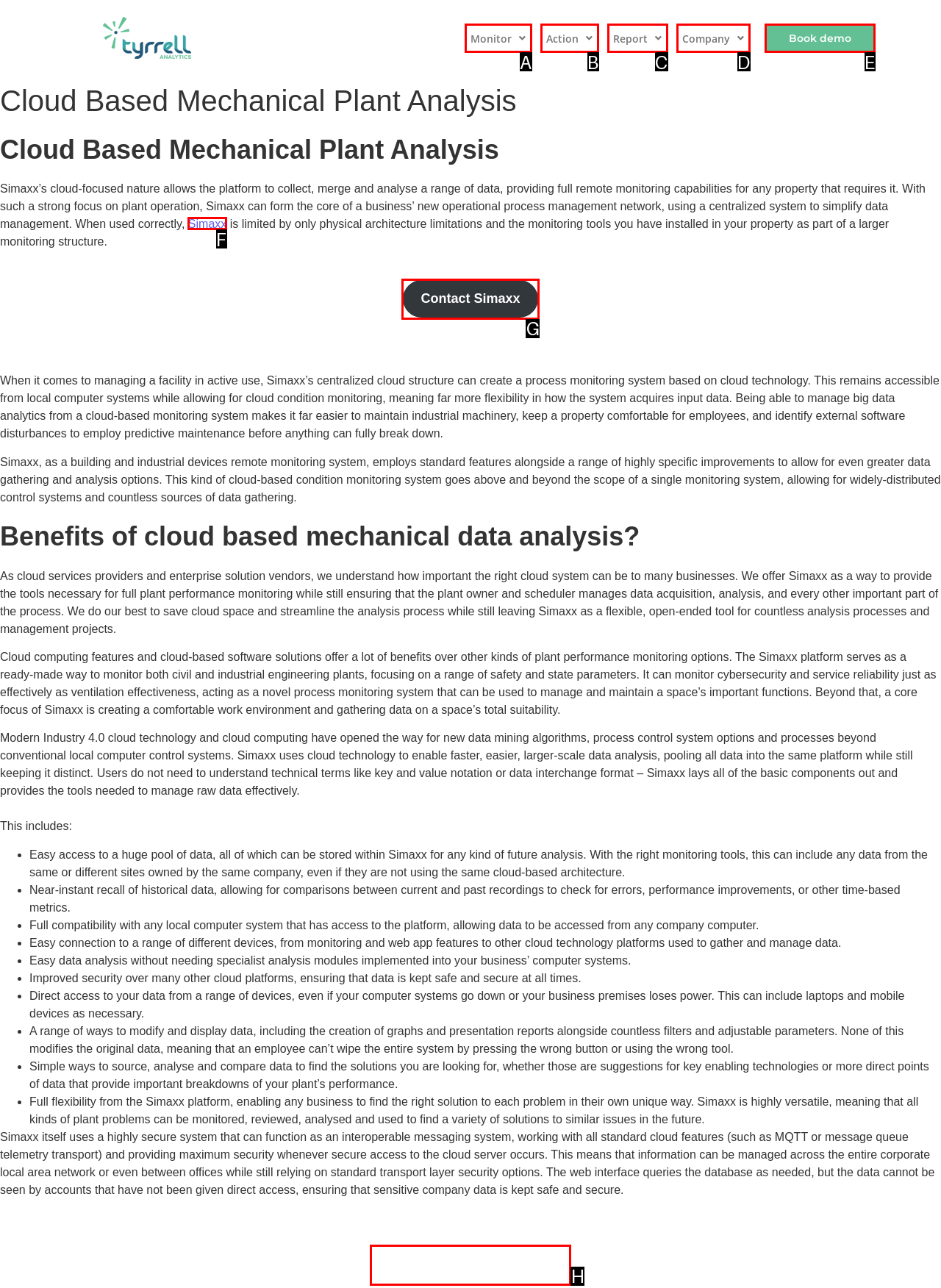Determine the HTML element that best matches this description: Monitor from the given choices. Respond with the corresponding letter.

A